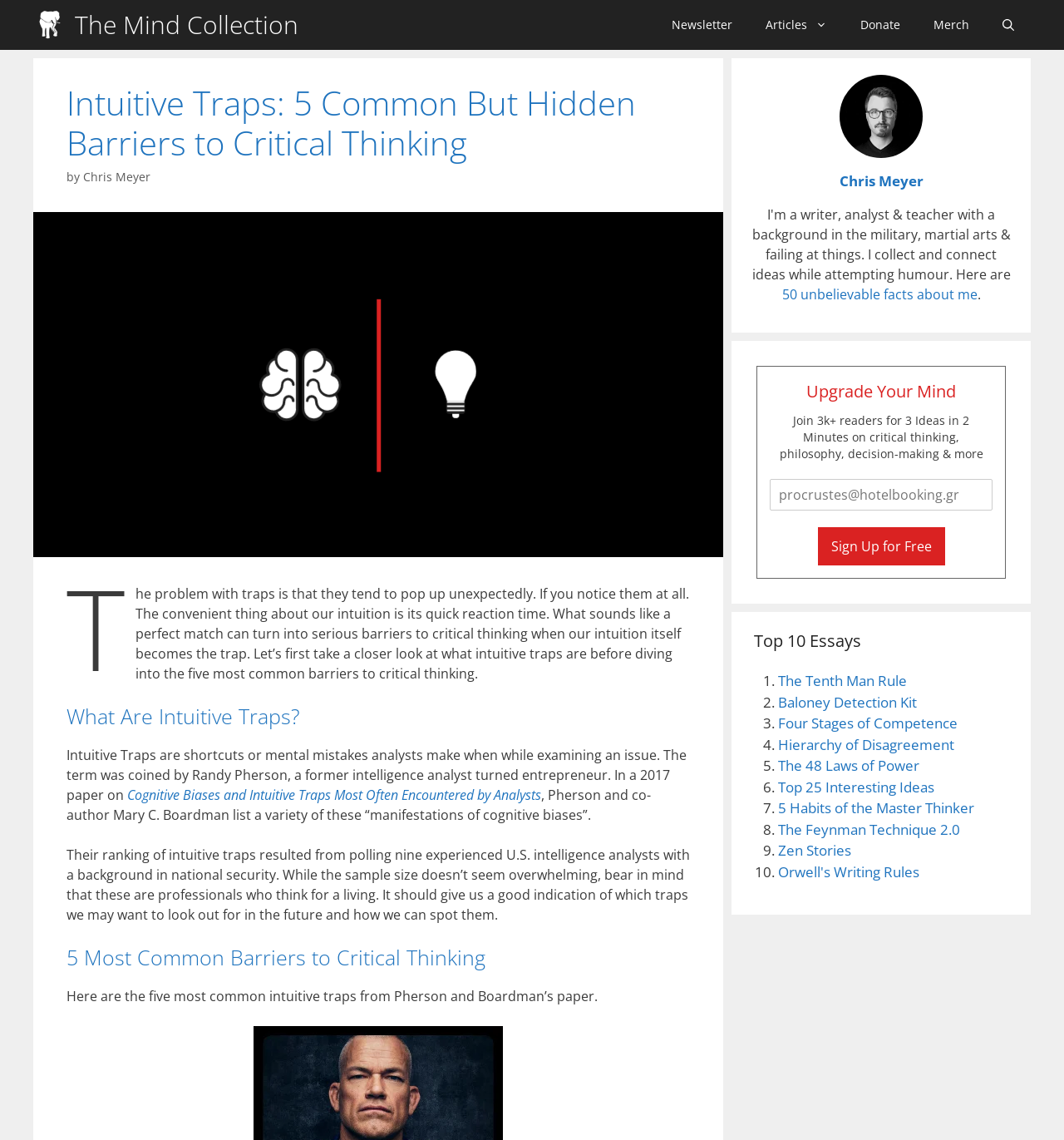How many essays are listed in the 'Top 10 Essays' section?
Answer the question using a single word or phrase, according to the image.

10